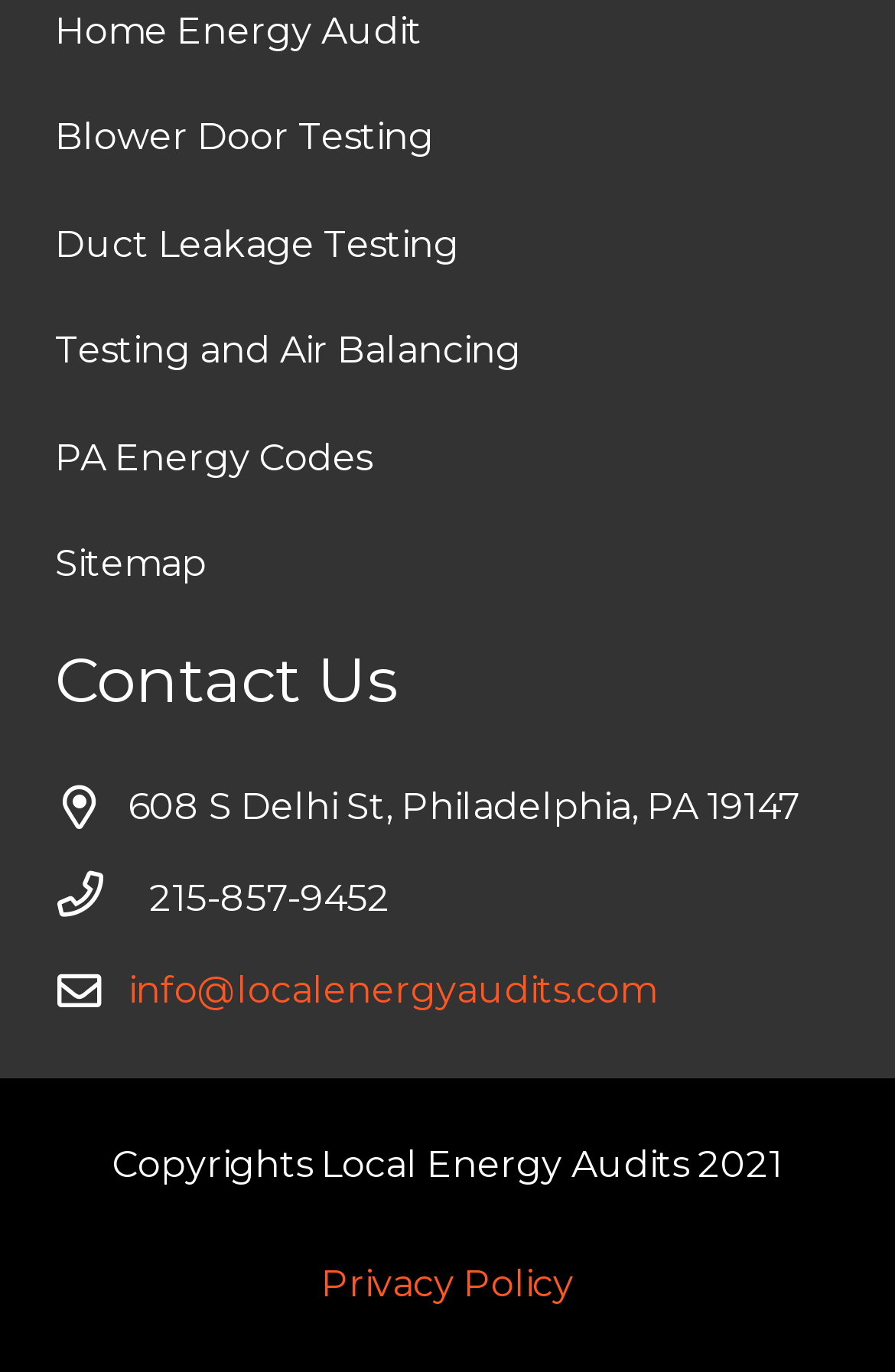Please provide a one-word or short phrase answer to the question:
How many contact methods are there?

3